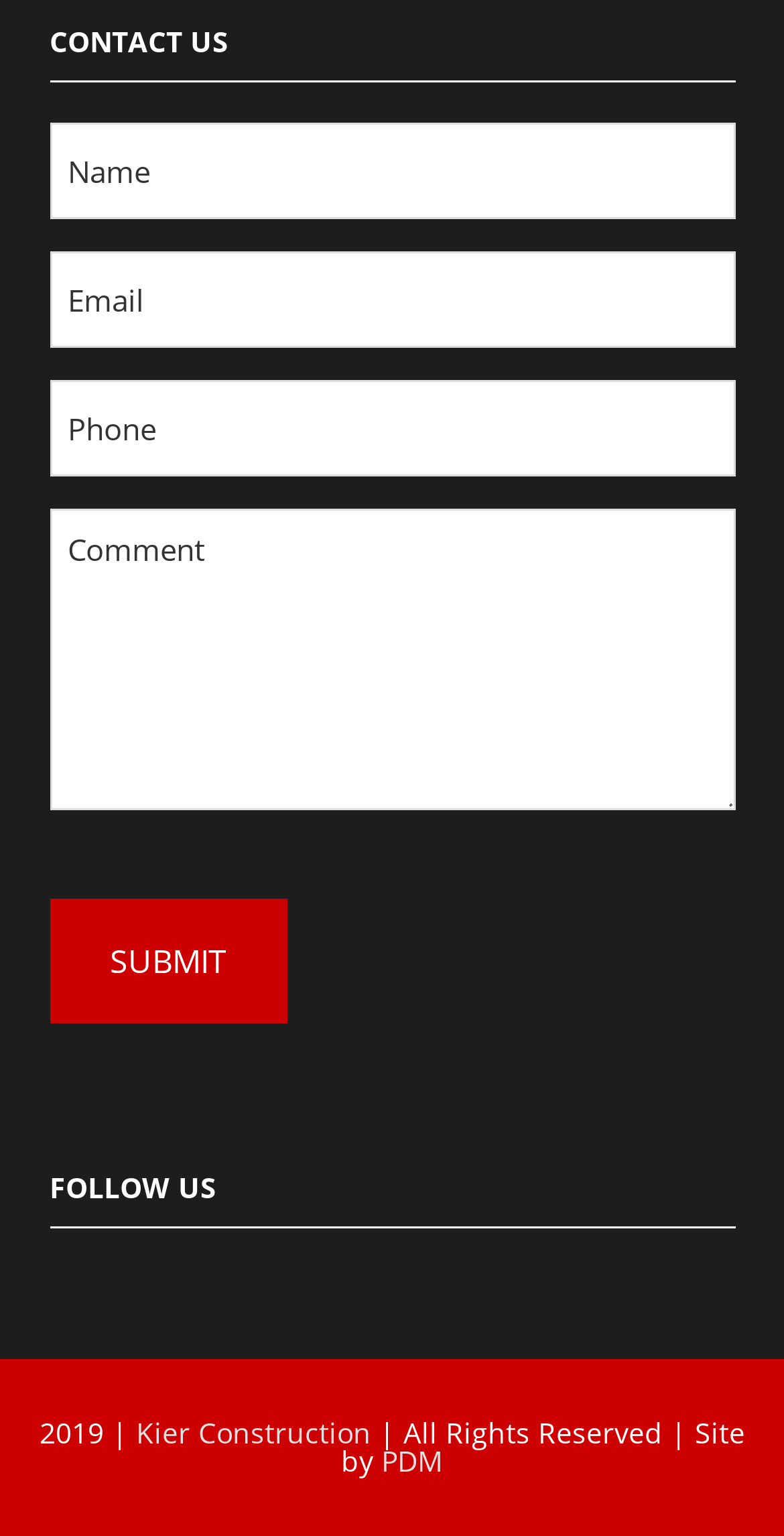Find the bounding box coordinates of the area that needs to be clicked in order to achieve the following instruction: "check jungle camping options". The coordinates should be specified as four float numbers between 0 and 1, i.e., [left, top, right, bottom].

None